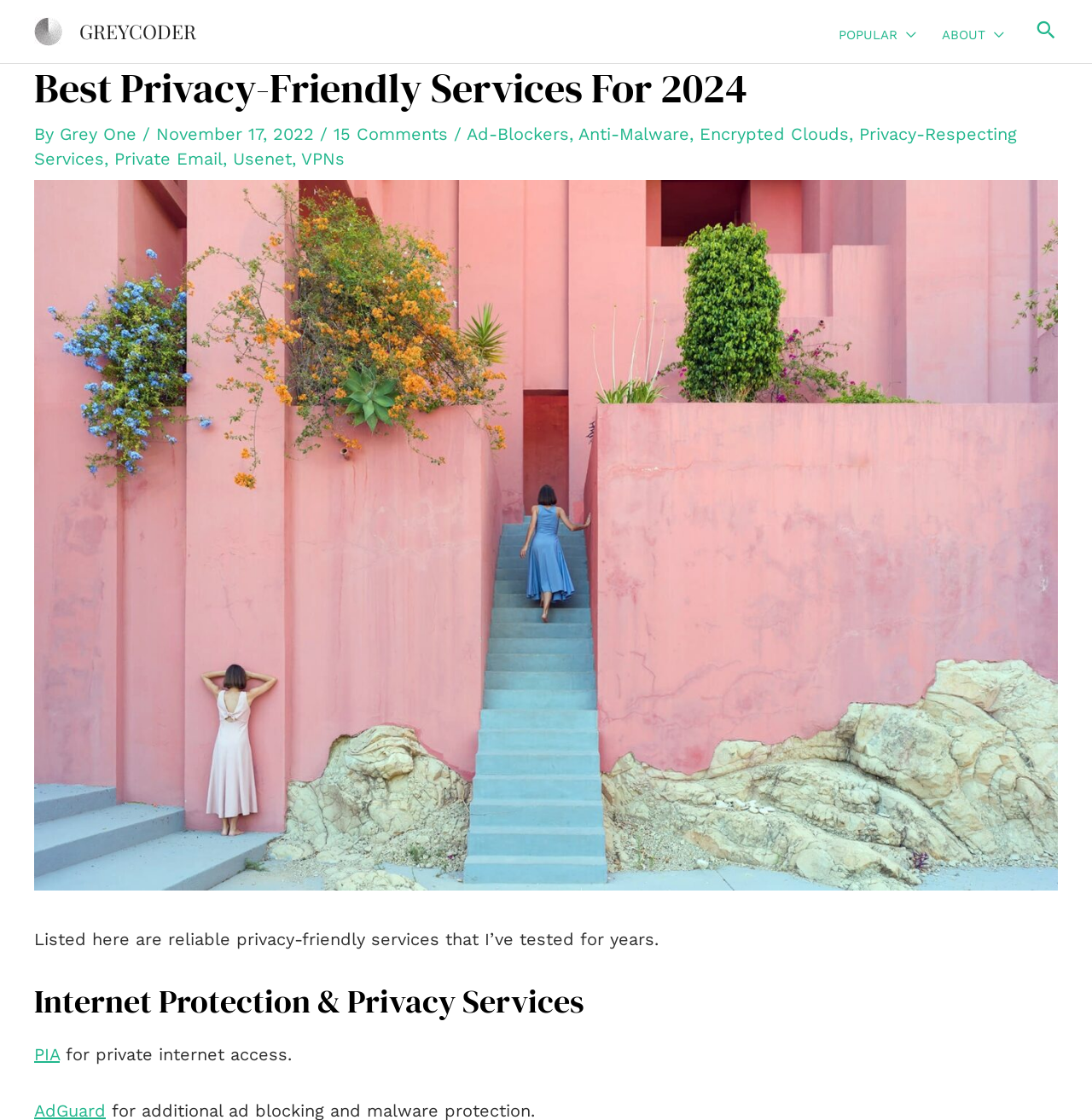Specify the bounding box coordinates of the region I need to click to perform the following instruction: "Follow the festival on Facebook". The coordinates must be four float numbers in the range of 0 to 1, i.e., [left, top, right, bottom].

None